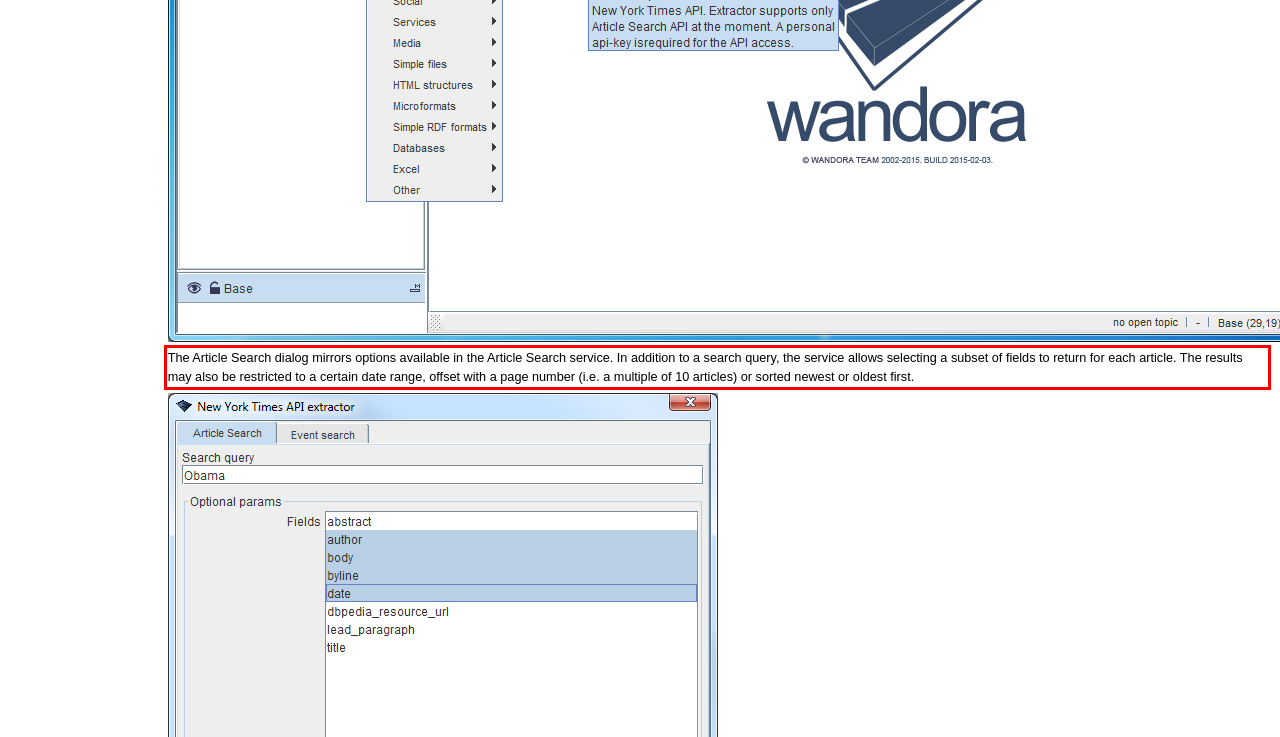With the given screenshot of a webpage, locate the red rectangle bounding box and extract the text content using OCR.

The Article Search dialog mirrors options available in the Article Search service. In addition to a search query, the service allows selecting a subset of fields to return for each article. The results may also be restricted to a certain date range, offset with a page number (i.e. a multiple of 10 articles) or sorted newest or oldest first.